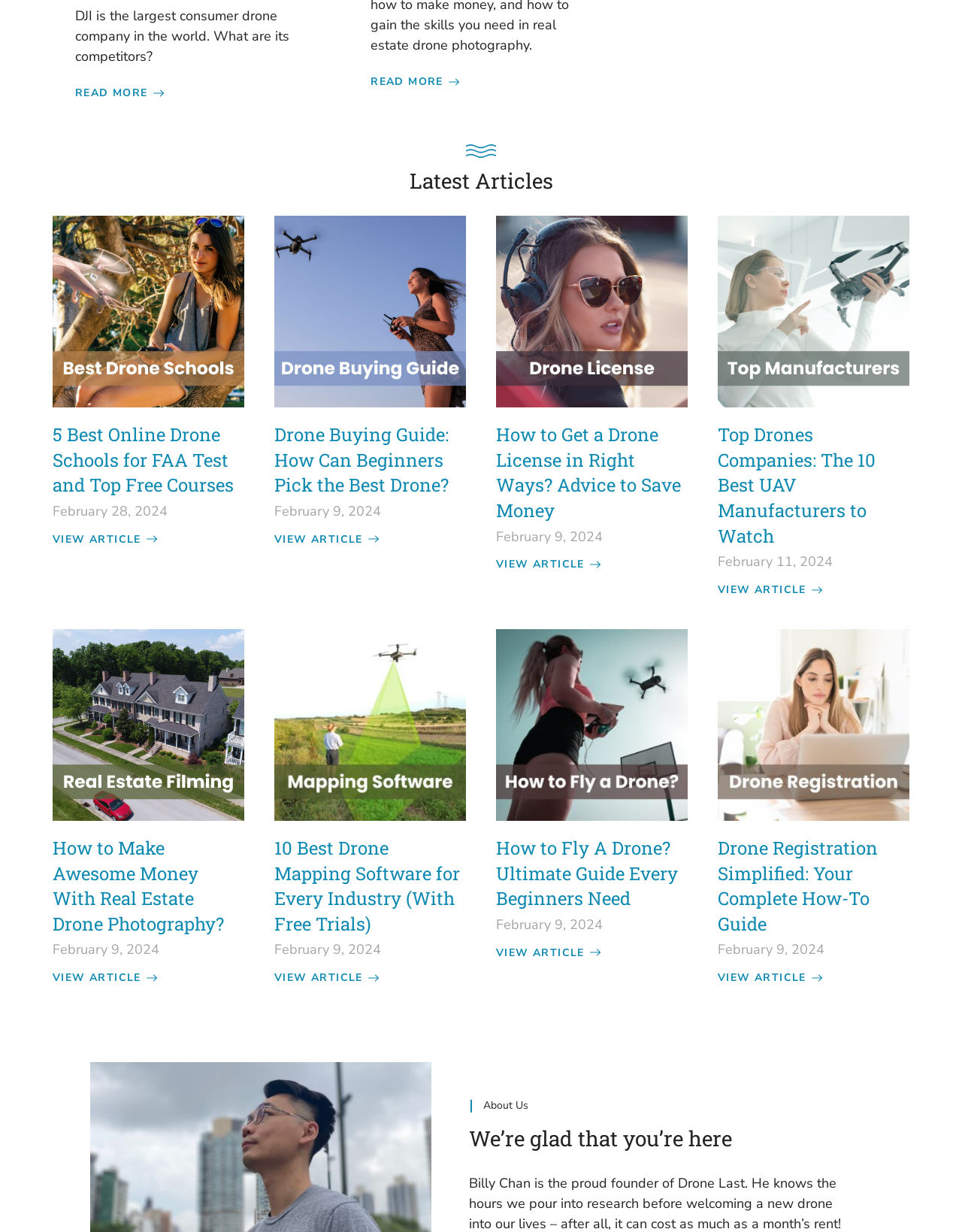Identify the bounding box coordinates of the region that needs to be clicked to carry out this instruction: "View the article about drone schools". Provide these coordinates as four float numbers ranging from 0 to 1, i.e., [left, top, right, bottom].

[0.055, 0.431, 0.163, 0.444]